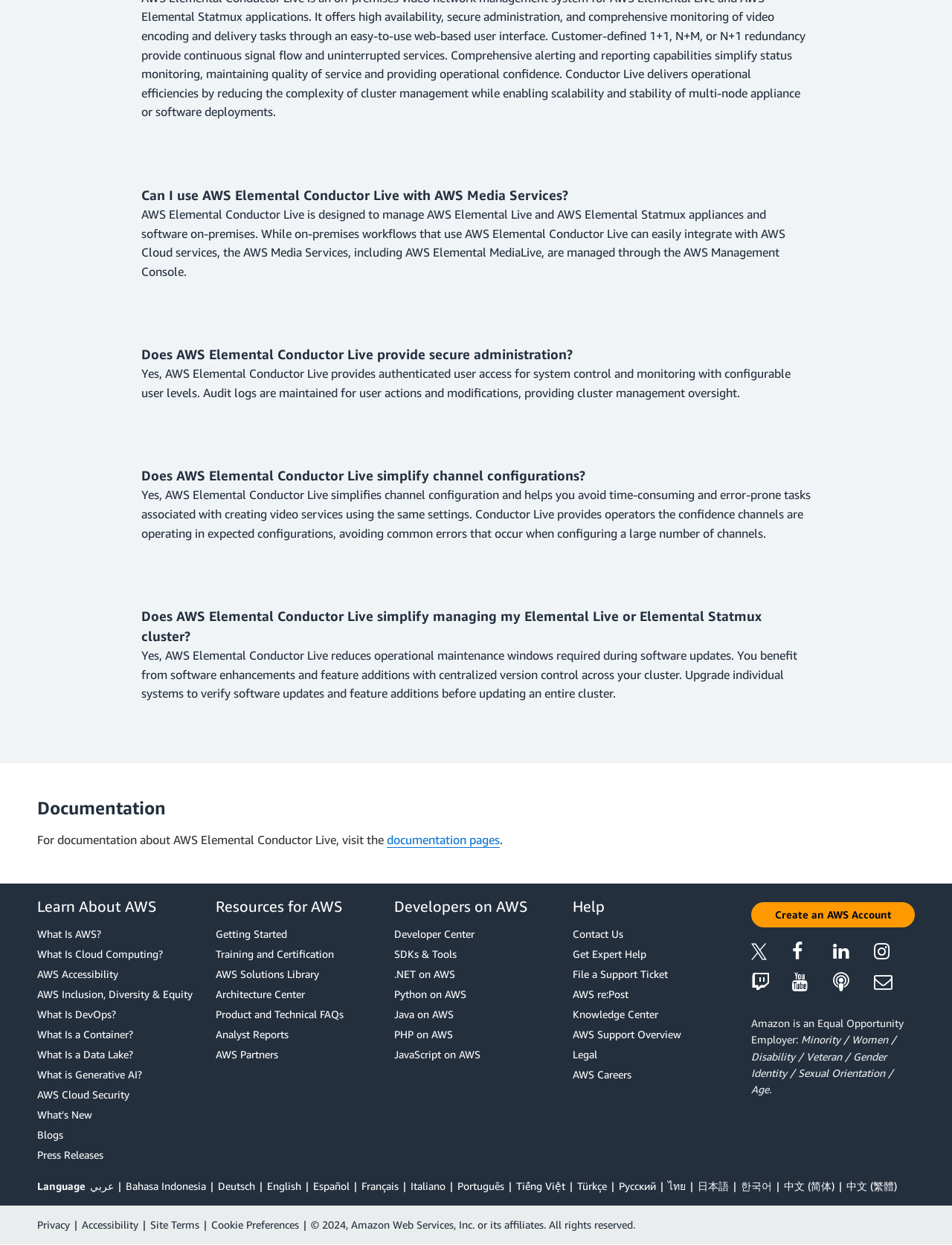Highlight the bounding box coordinates of the region I should click on to meet the following instruction: "Explore 'Accessibility in Web Design: Fostering Inclusivity and Ensuring Compliance'".

None